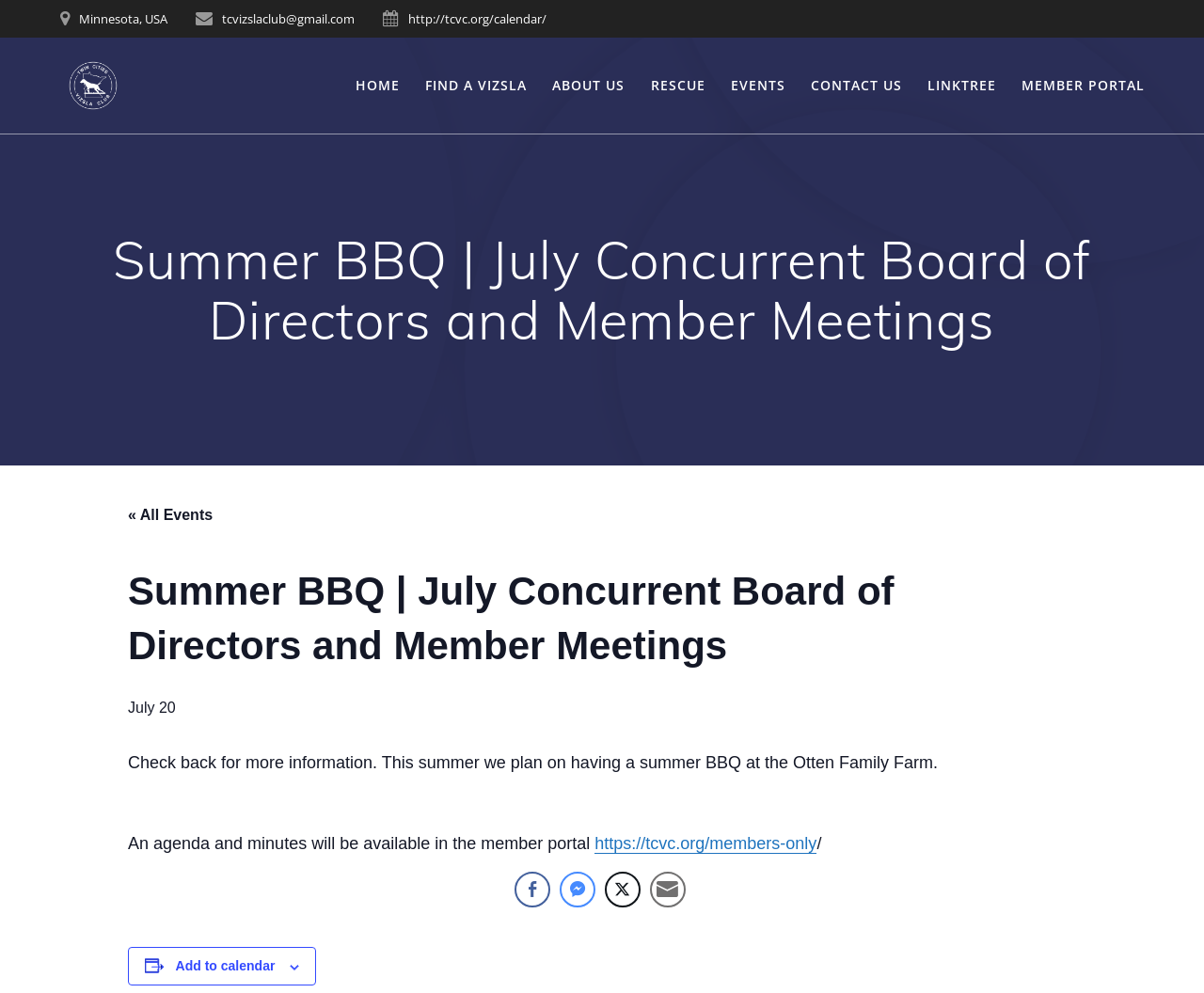Refer to the image and answer the question with as much detail as possible: What is the location of the Twin Cities Vizsla Club?

I found the location of the Twin Cities Vizsla Club by looking at the static text element at the top of the webpage, which says 'Minnesota, USA'.